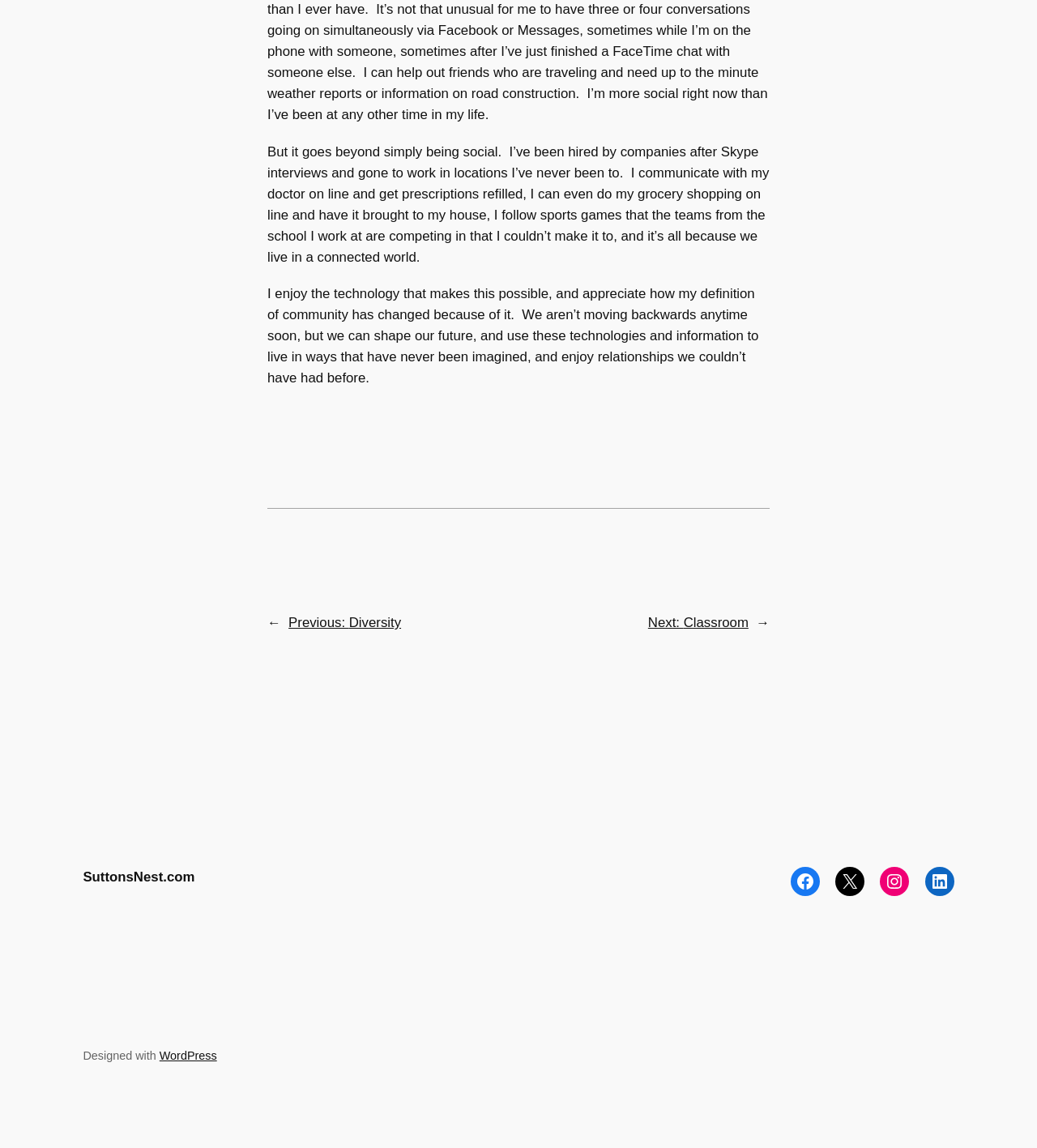Please specify the bounding box coordinates of the clickable section necessary to execute the following command: "go to previous post".

[0.278, 0.536, 0.387, 0.549]